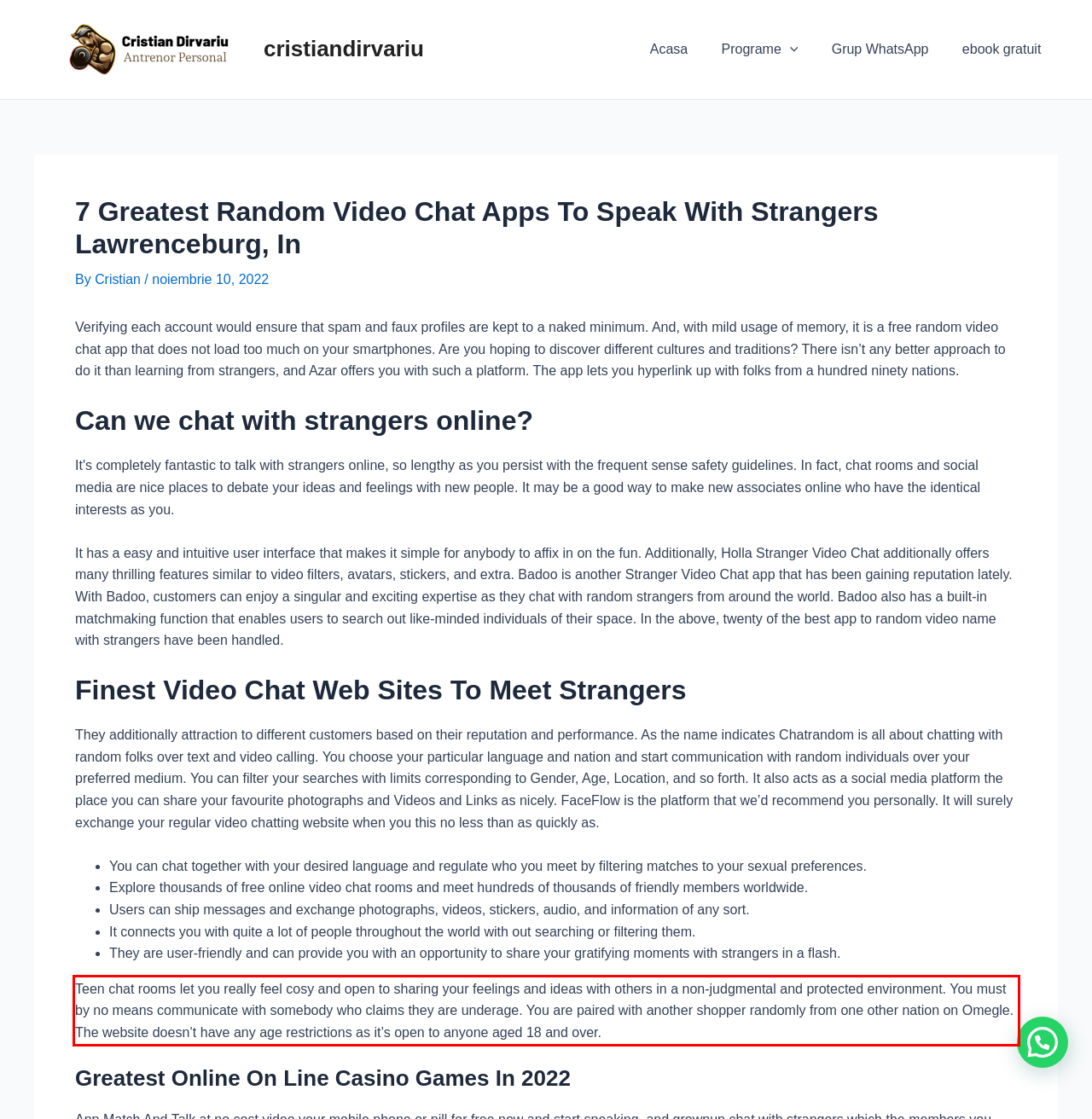Locate the red bounding box in the provided webpage screenshot and use OCR to determine the text content inside it.

Teen chat rooms let you really feel cosy and open to sharing your feelings and ideas with others in a non-judgmental and protected environment. You must by no means communicate with somebody who claims they are underage. You are paired with another shopper randomly from one other nation on Omegle. The website doesn’t have any age restrictions as it’s open to anyone aged 18 and over.